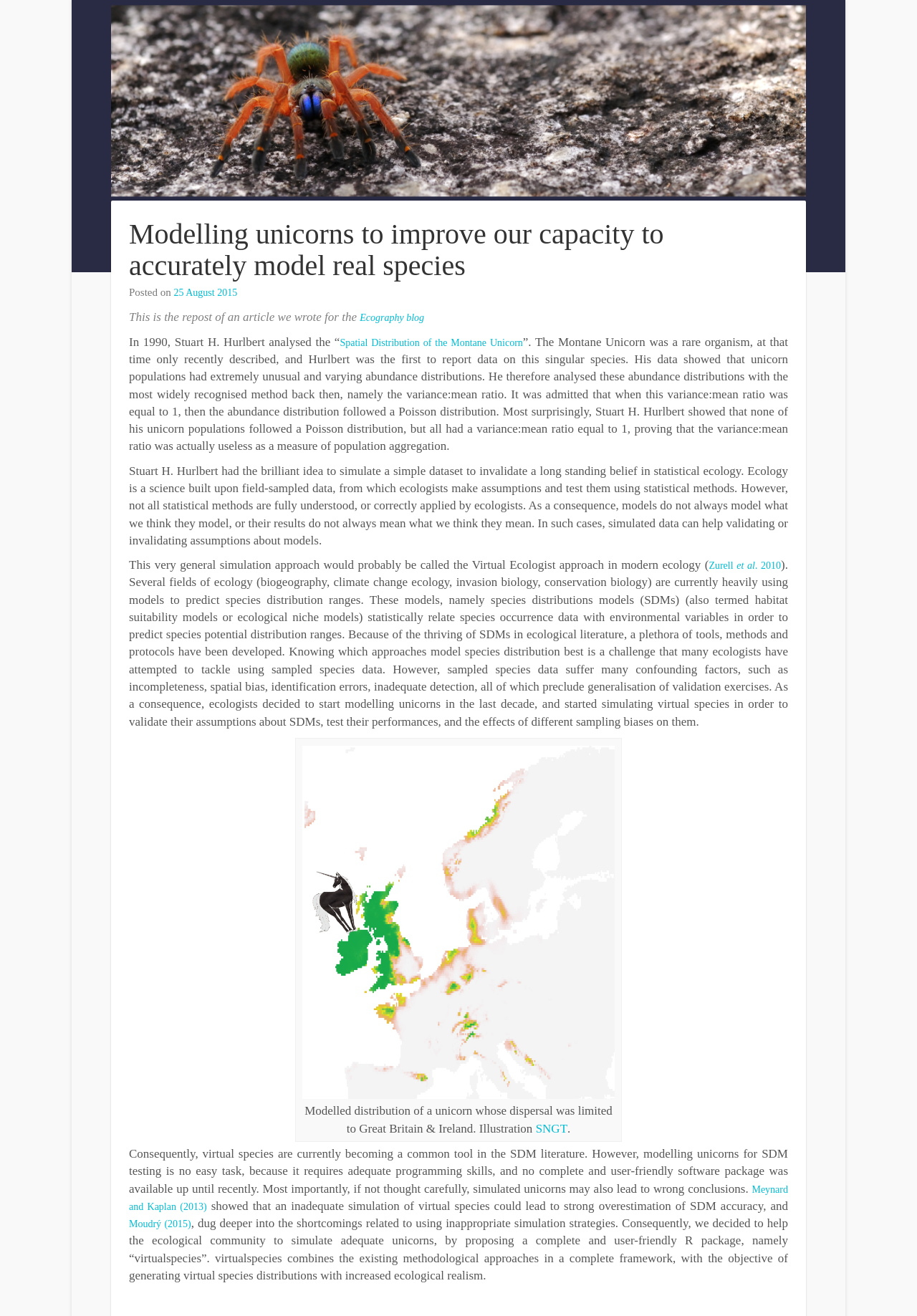Kindly determine the bounding box coordinates for the area that needs to be clicked to execute this instruction: "Read the article about Modelling unicorns to improve our capacity to accurately model real species".

[0.141, 0.165, 0.724, 0.214]